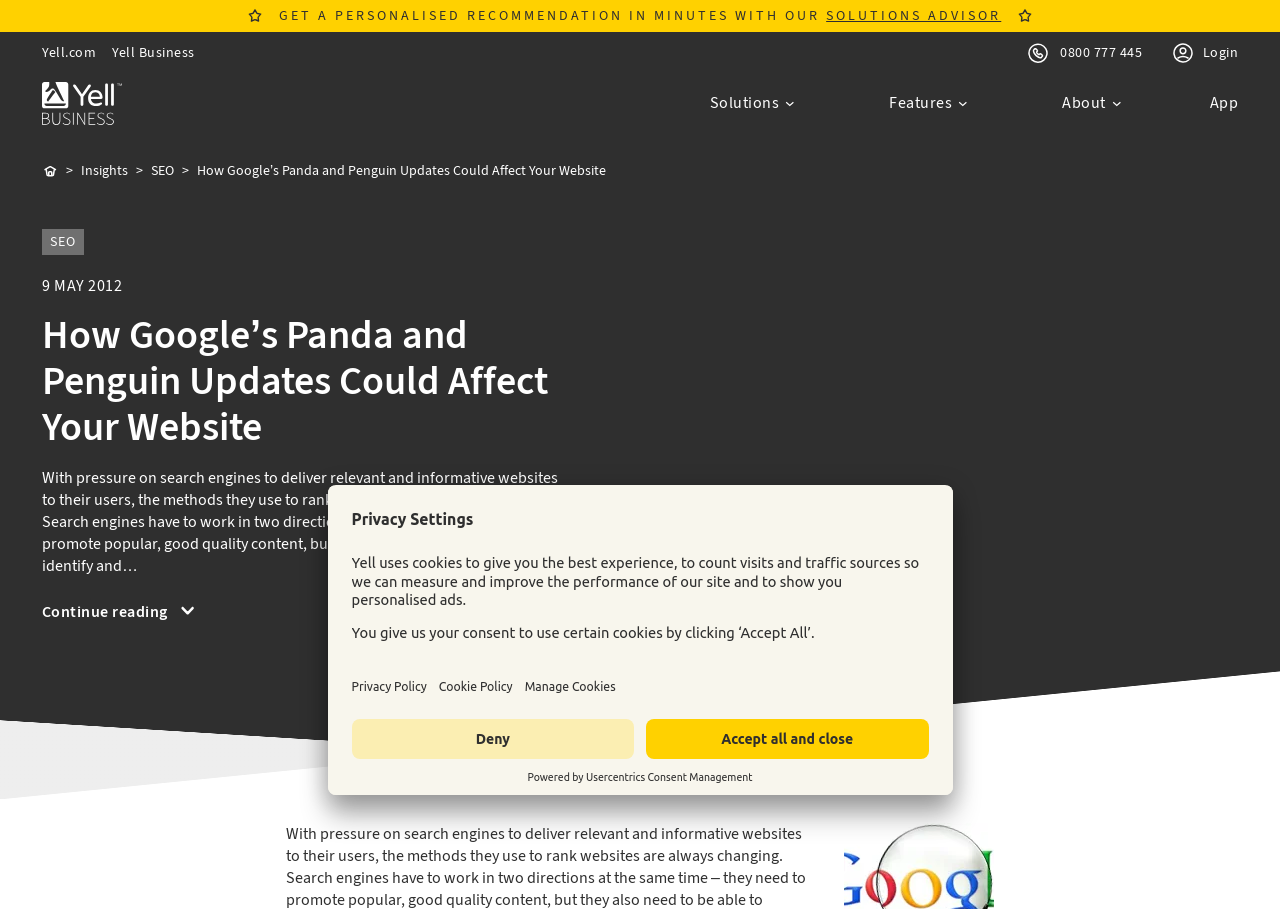Generate the text of the webpage's primary heading.

How Google’s Panda and Penguin Updates Could Affect Your Website